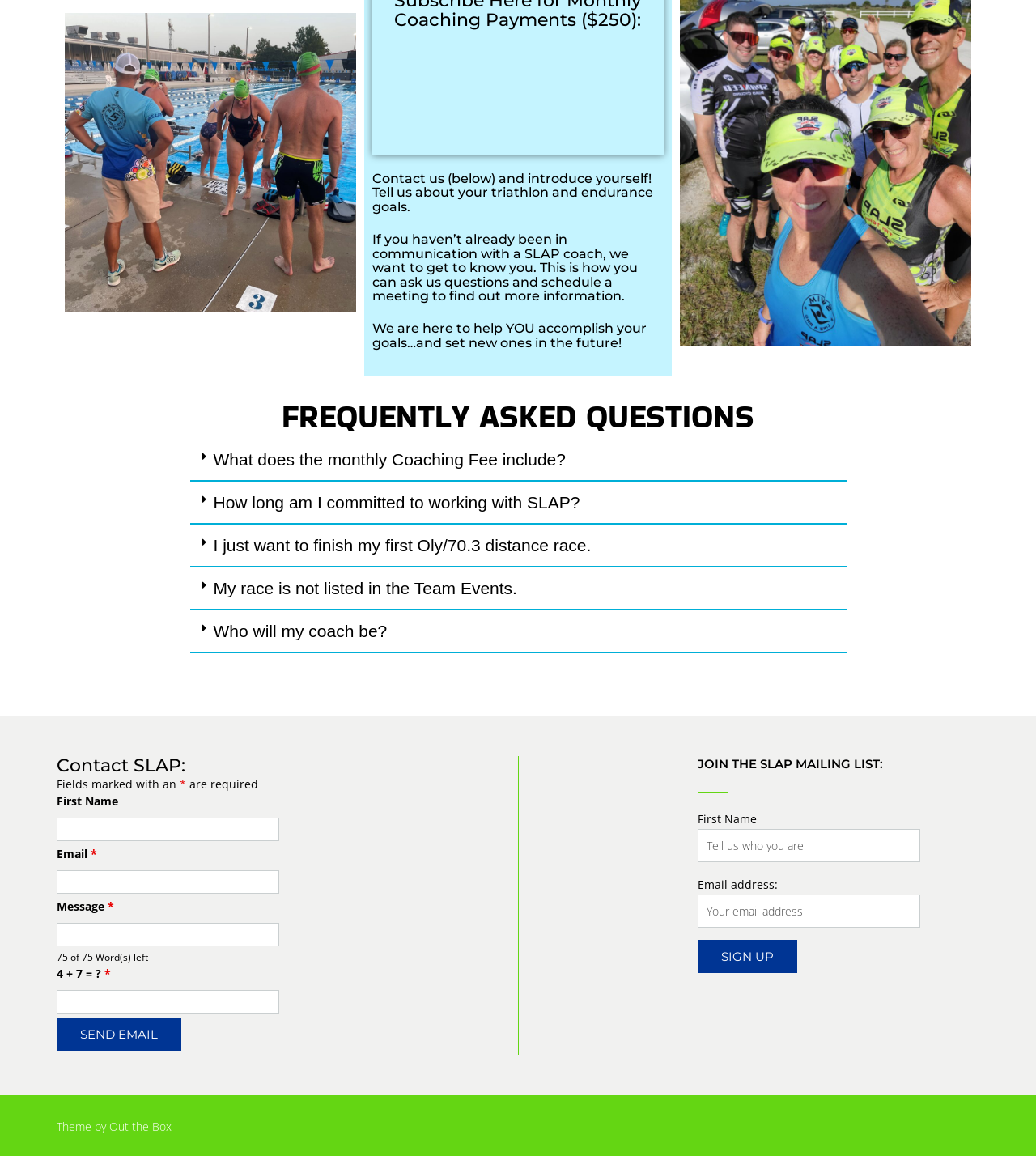Please identify the bounding box coordinates of the area that needs to be clicked to follow this instruction: "Click Employee Login".

None